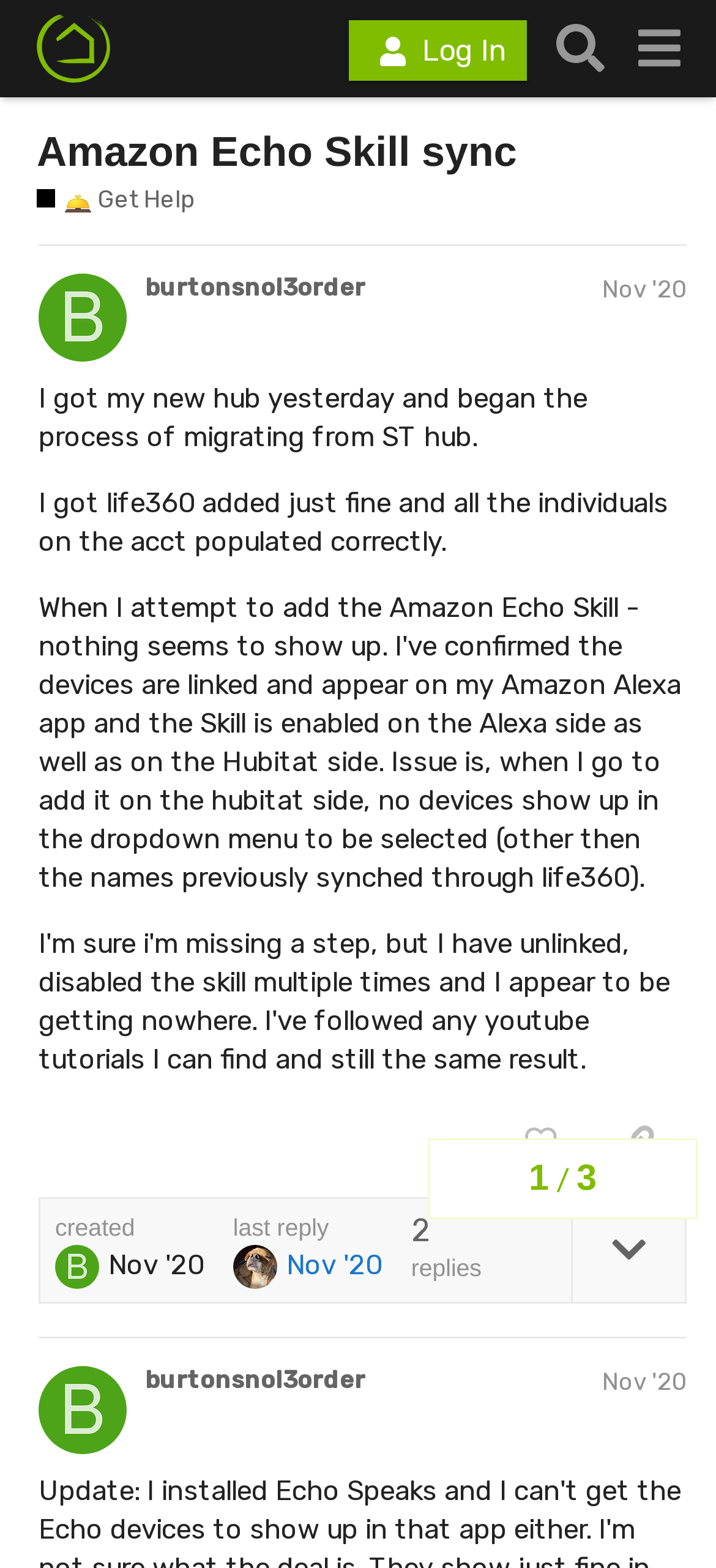Please answer the following question using a single word or phrase: 
What is the name of the hub mentioned in the post?

Hubitat